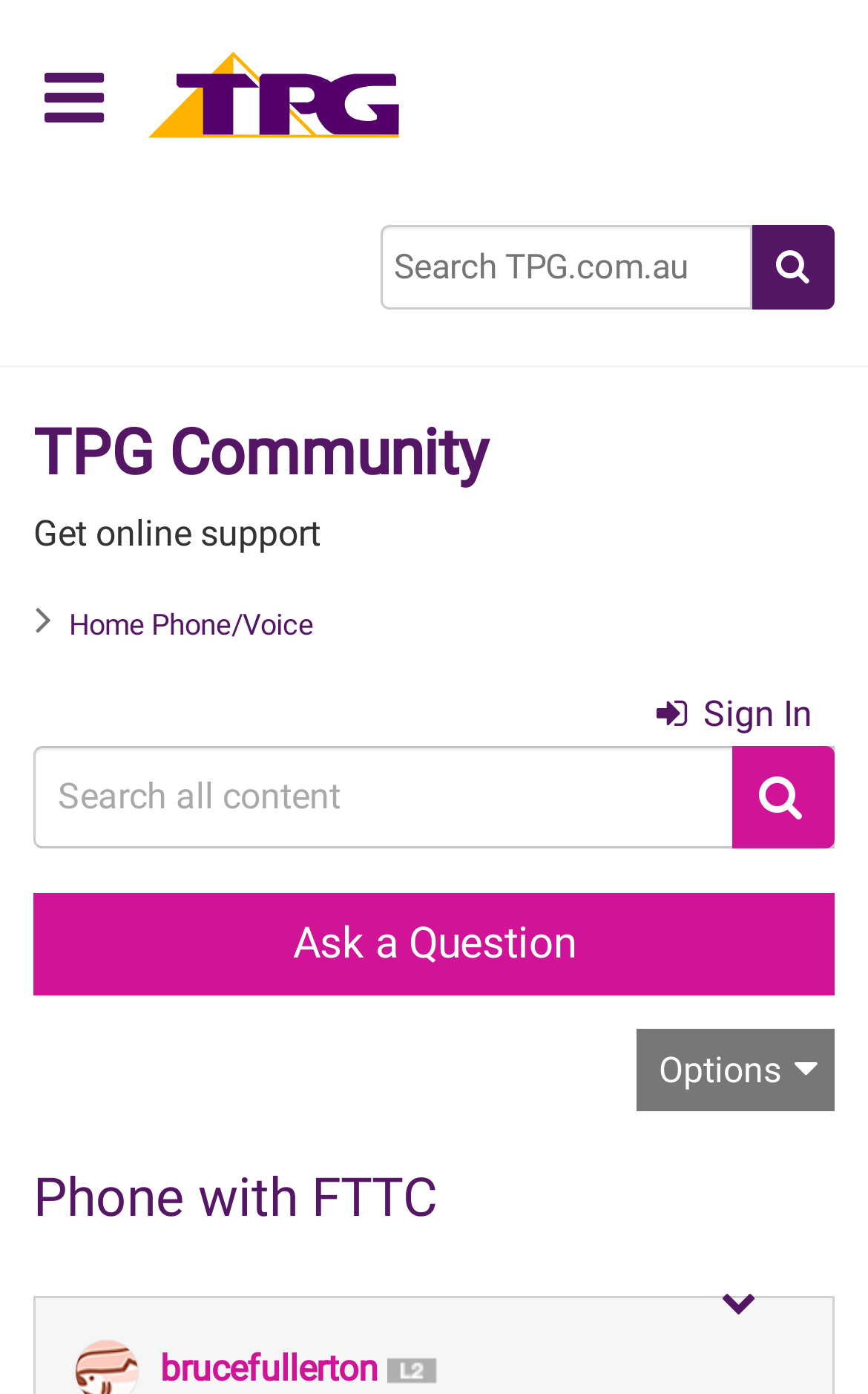Find the bounding box of the UI element described as: "name="q" placeholder="Search TPG.com.au"". The bounding box coordinates should be given as four float values between 0 and 1, i.e., [left, top, right, bottom].

[0.438, 0.161, 0.867, 0.222]